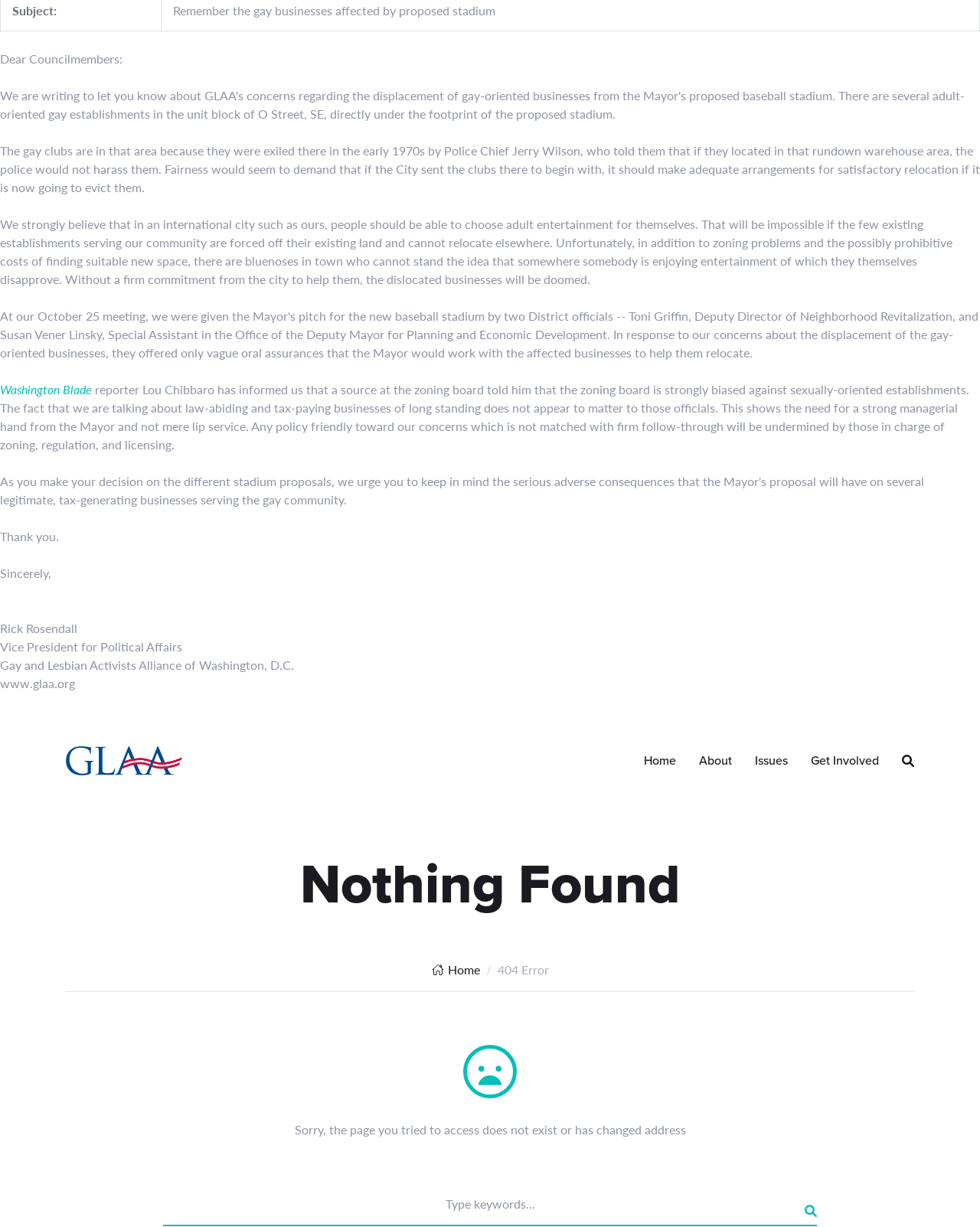Provide the bounding box coordinates of the HTML element described by the text: "parent_node: Type keywords...". The coordinates should be in the format [left, top, right, bottom] with values between 0 and 1.

[0.811, 0.974, 0.843, 0.999]